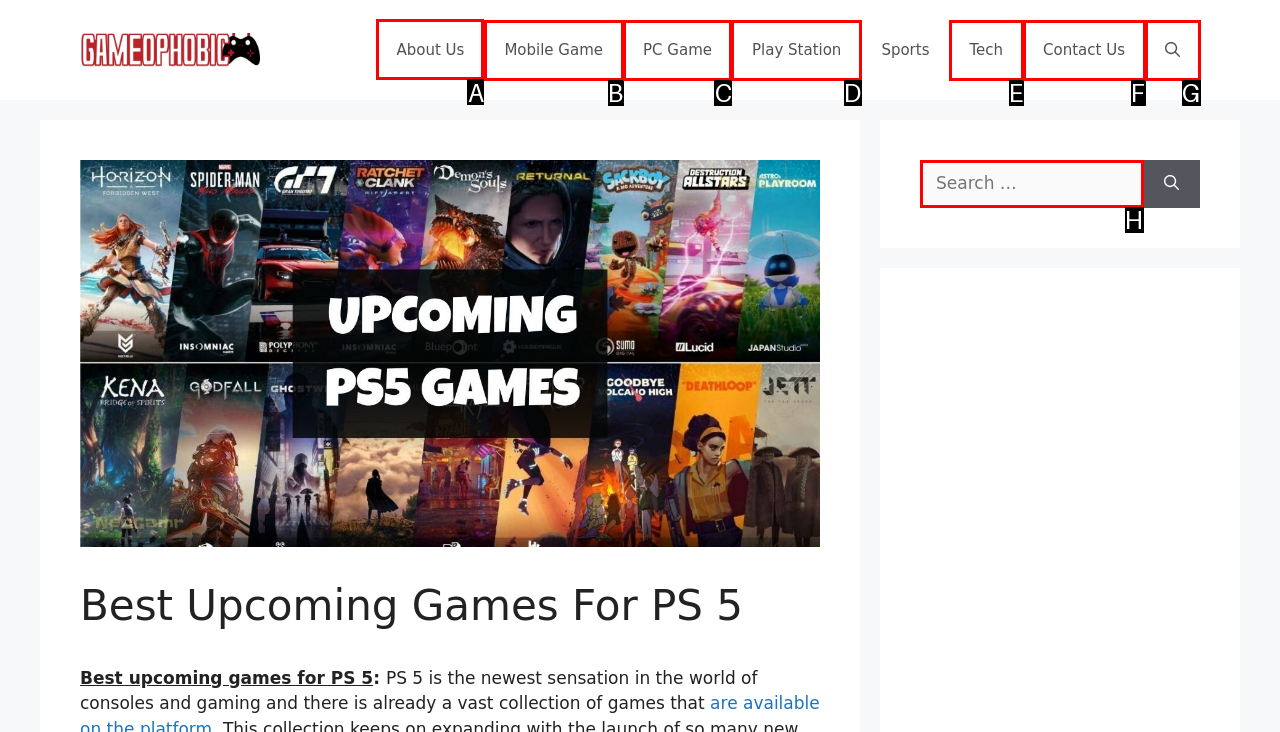For the given instruction: Go to the About Us page, determine which boxed UI element should be clicked. Answer with the letter of the corresponding option directly.

A